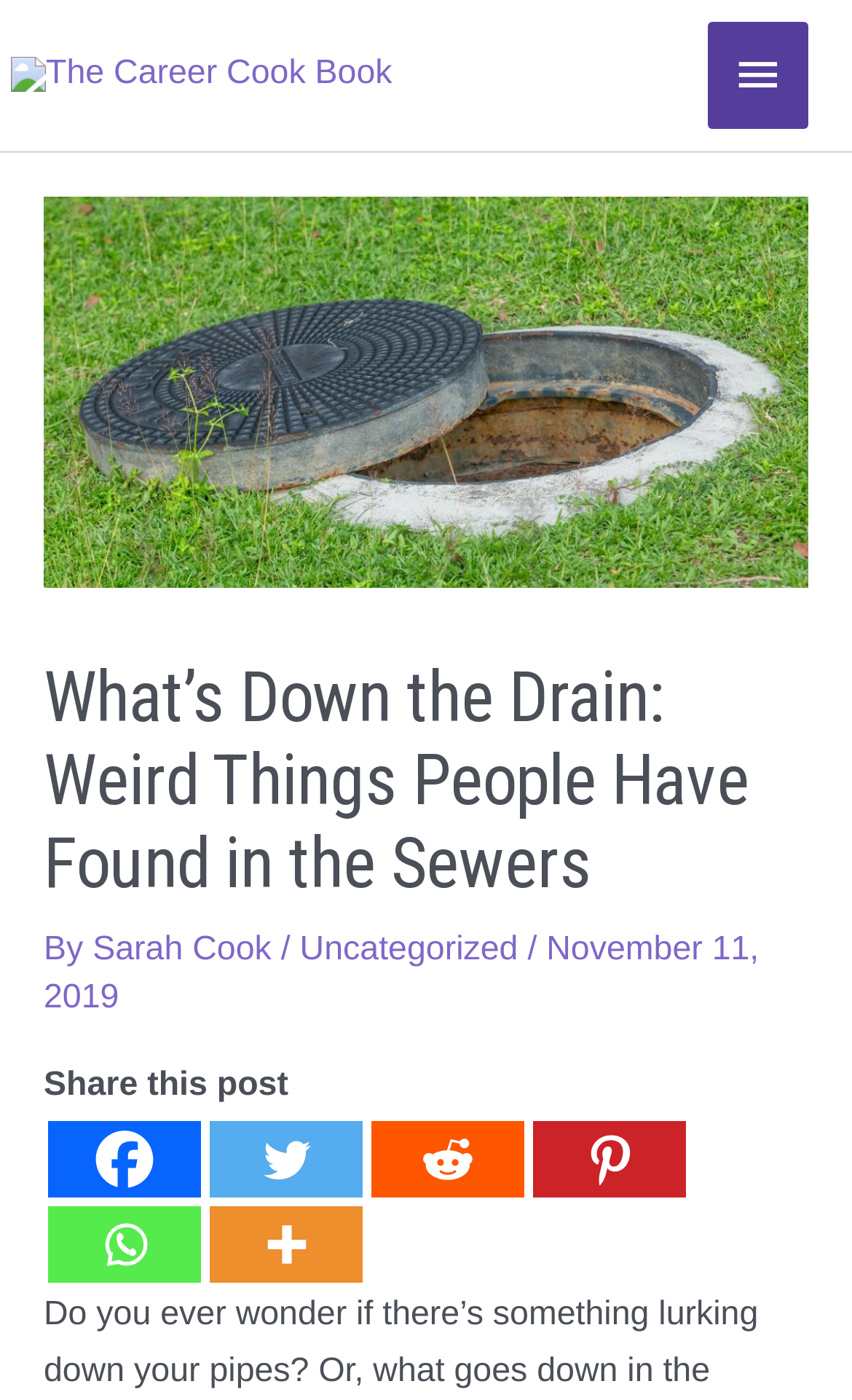Find the bounding box coordinates for the area you need to click to carry out the instruction: "Click the main menu button". The coordinates should be four float numbers between 0 and 1, indicated as [left, top, right, bottom].

[0.83, 0.016, 0.949, 0.092]